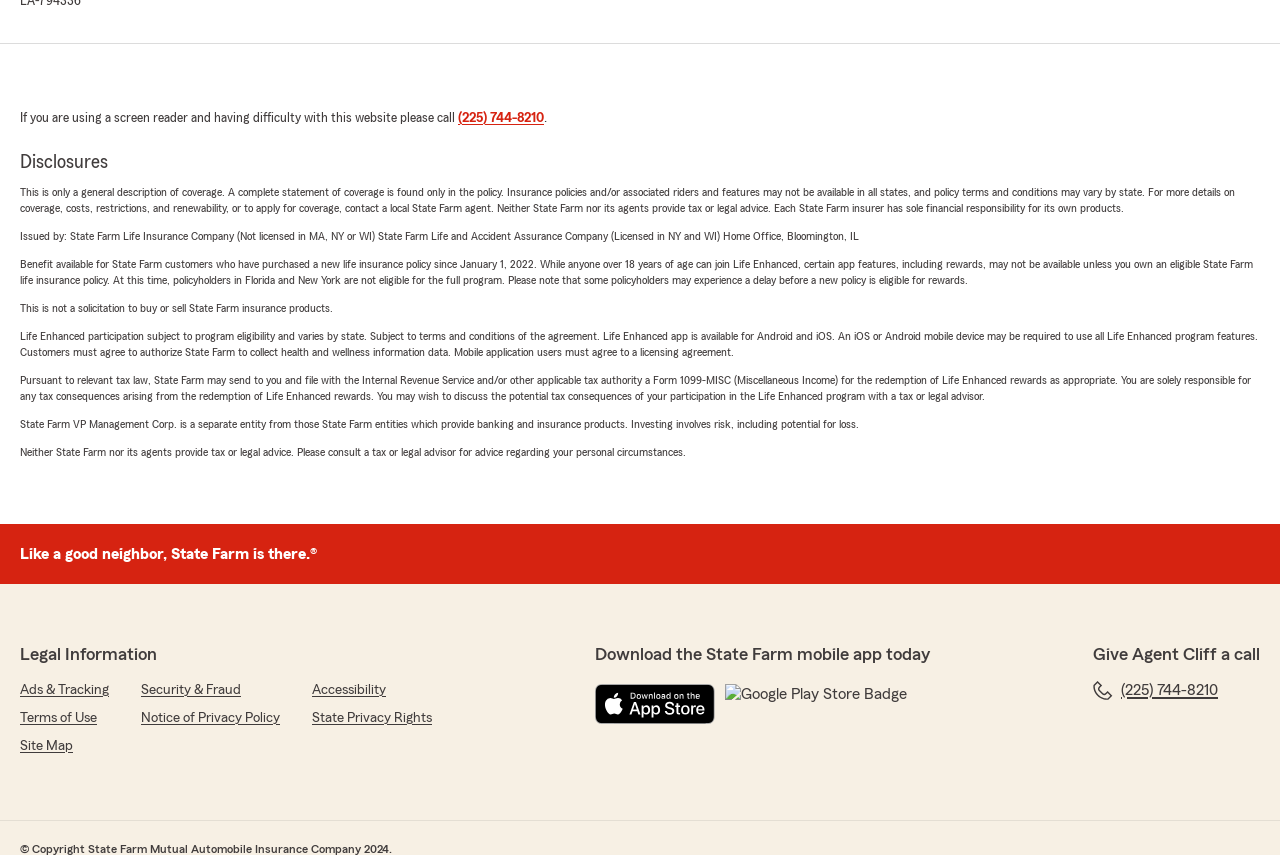What is the name of the company issuing life insurance policies?
Look at the webpage screenshot and answer the question with a detailed explanation.

I found the name of the company by reading the text 'Issued by: State Farm Life Insurance Company (Not licensed in MA, NY or WI) State Farm Life and Accident Assurance Company (Licensed in NY and WI) Home Office, Bloomington, IL'.